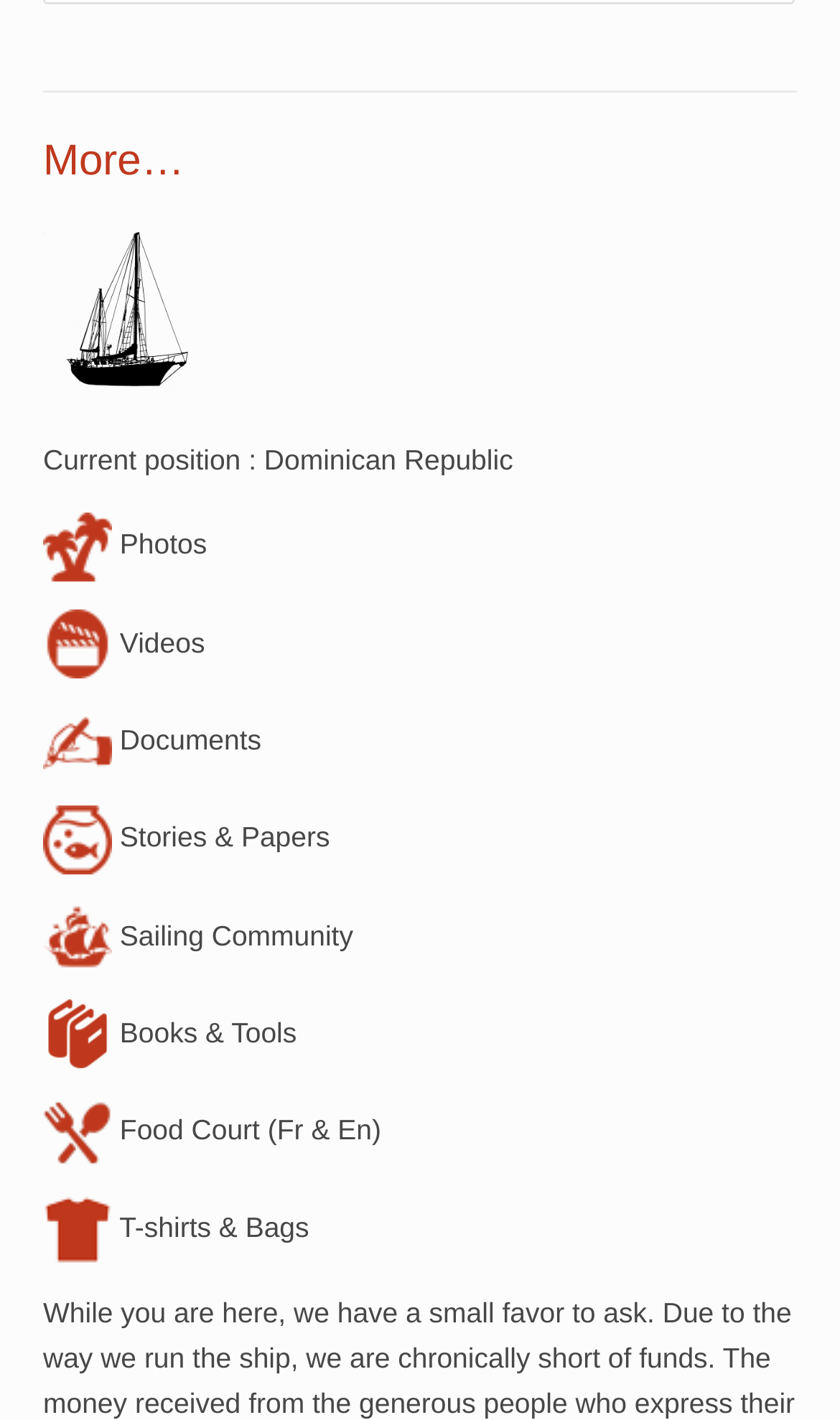Locate the bounding box coordinates of the clickable area needed to fulfill the instruction: "Watch videos".

[0.051, 0.441, 0.244, 0.464]